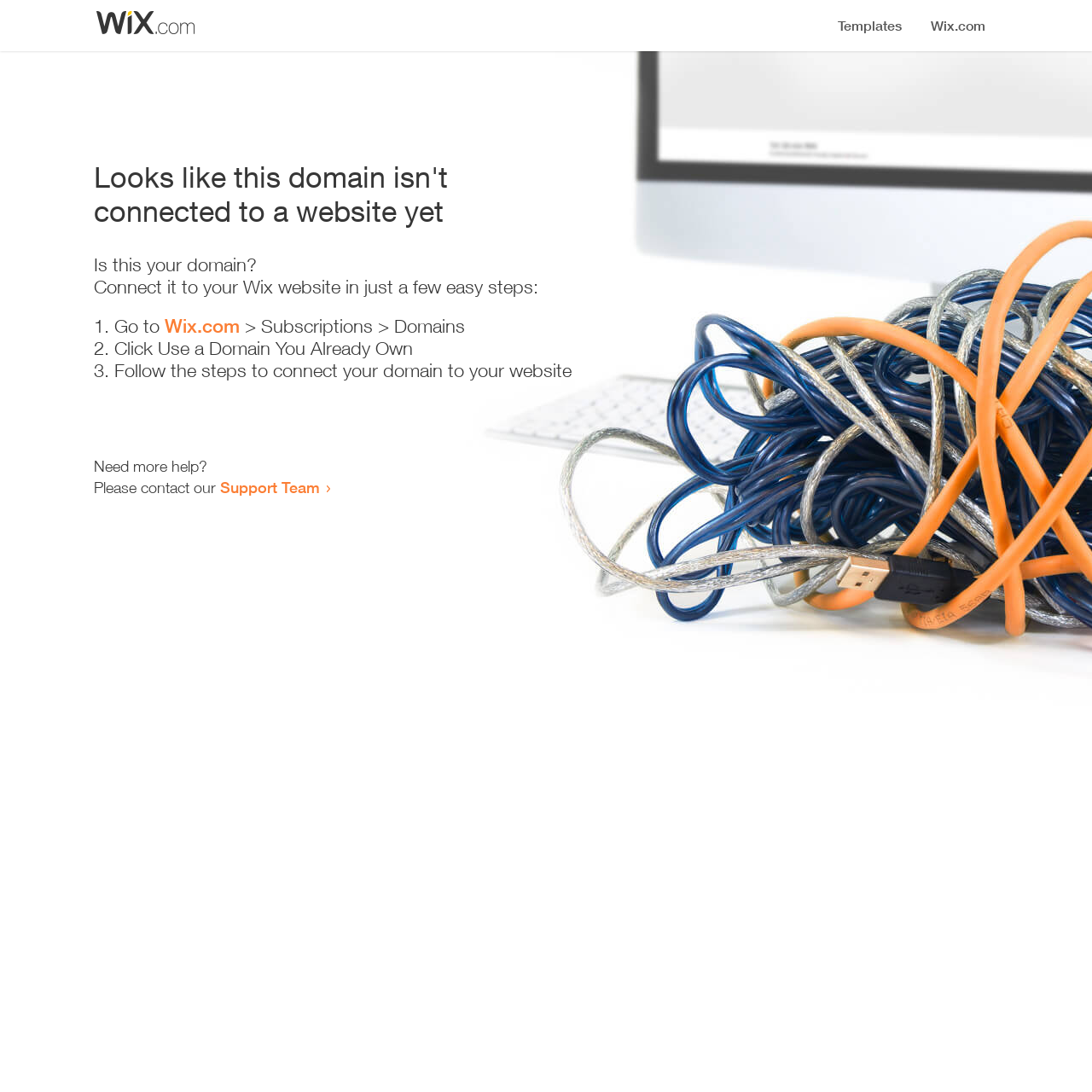Answer the question in one word or a short phrase:
Where can I get more help?

Support Team